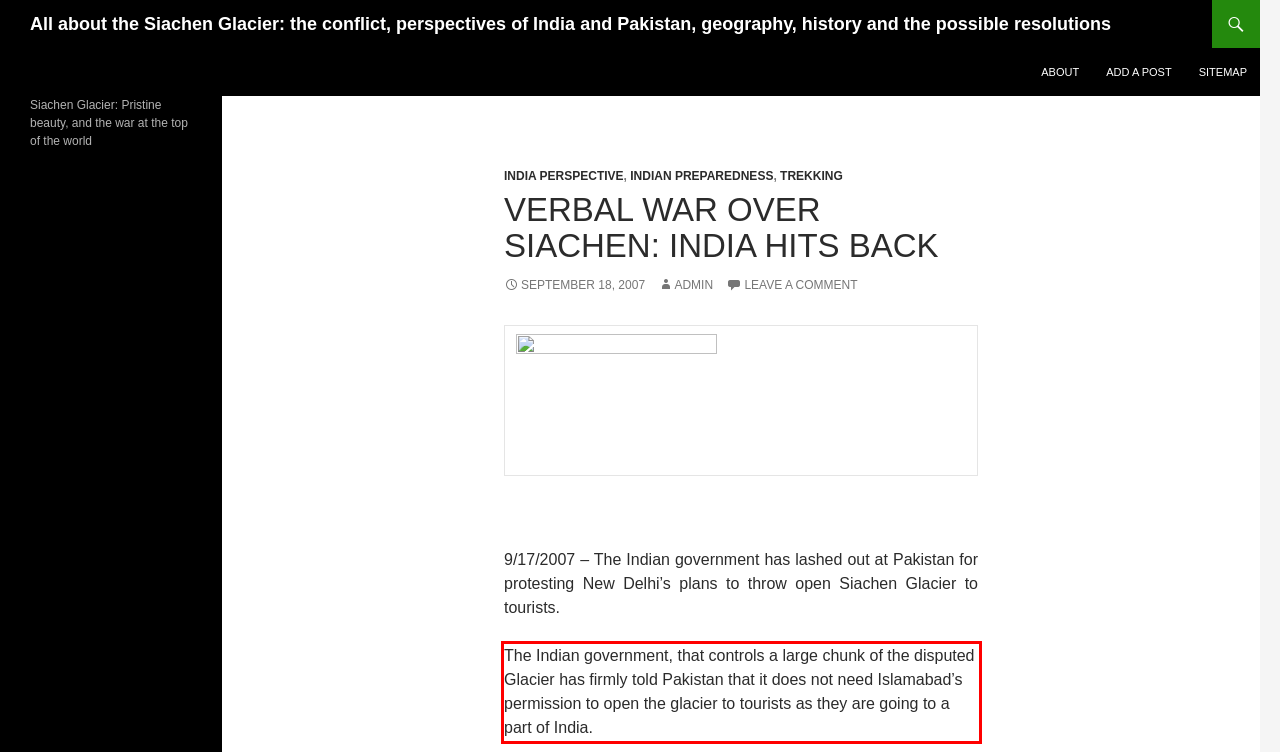You have a webpage screenshot with a red rectangle surrounding a UI element. Extract the text content from within this red bounding box.

The Indian government, that controls a large chunk of the disputed Glacier has firmly told Pakistan that it does not need Islamabad’s permission to open the glacier to tourists as they are going to a part of India.